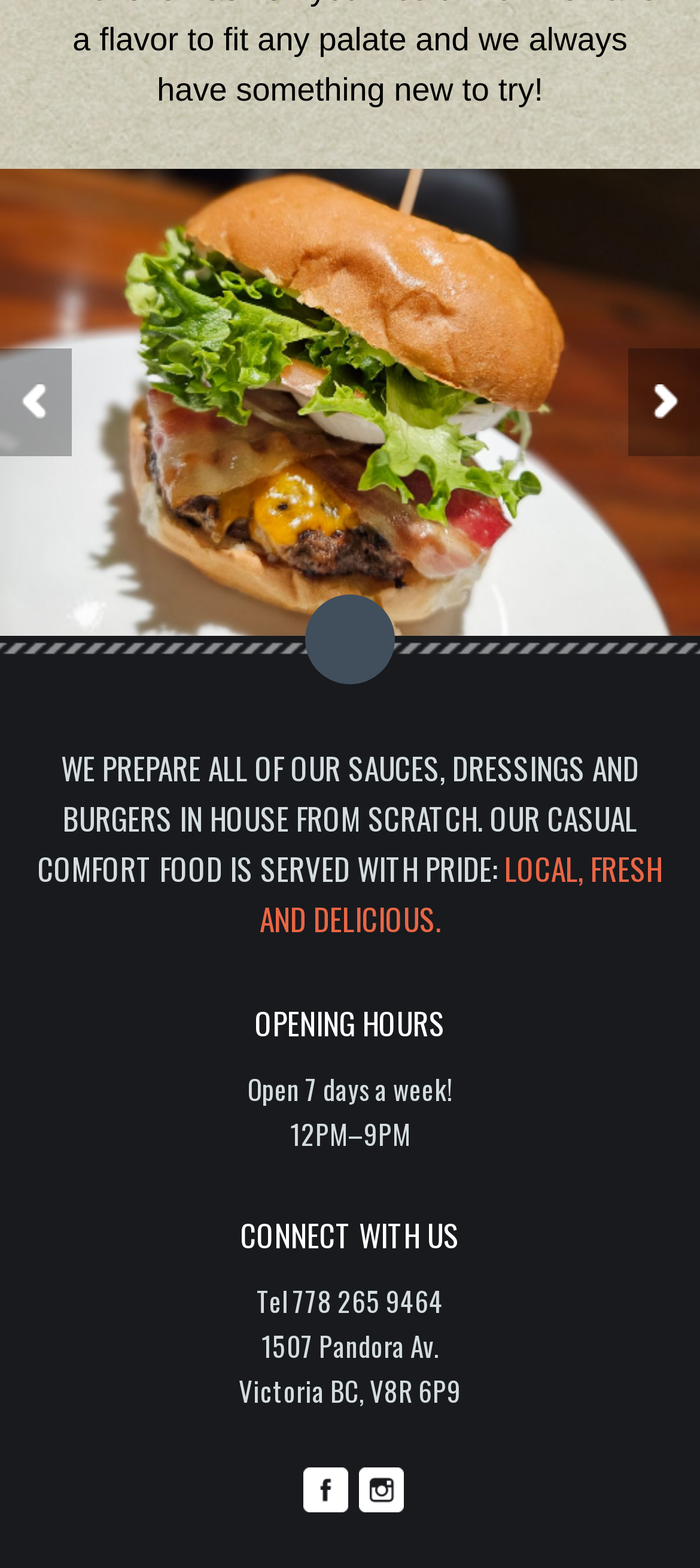What type of food is served? Observe the screenshot and provide a one-word or short phrase answer.

Comfort food